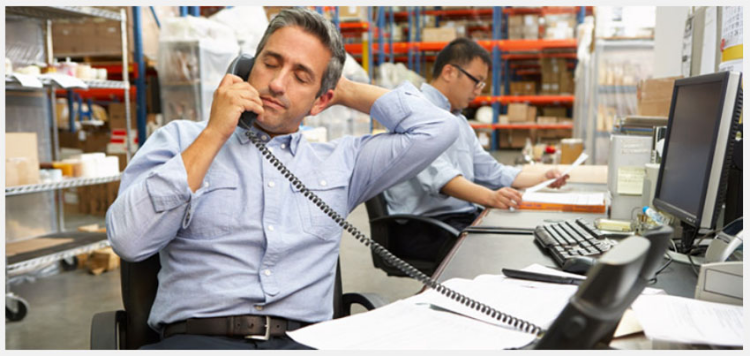Give a short answer to this question using one word or a phrase:
What is stacked on the shelves in the office?

Boxes and materials